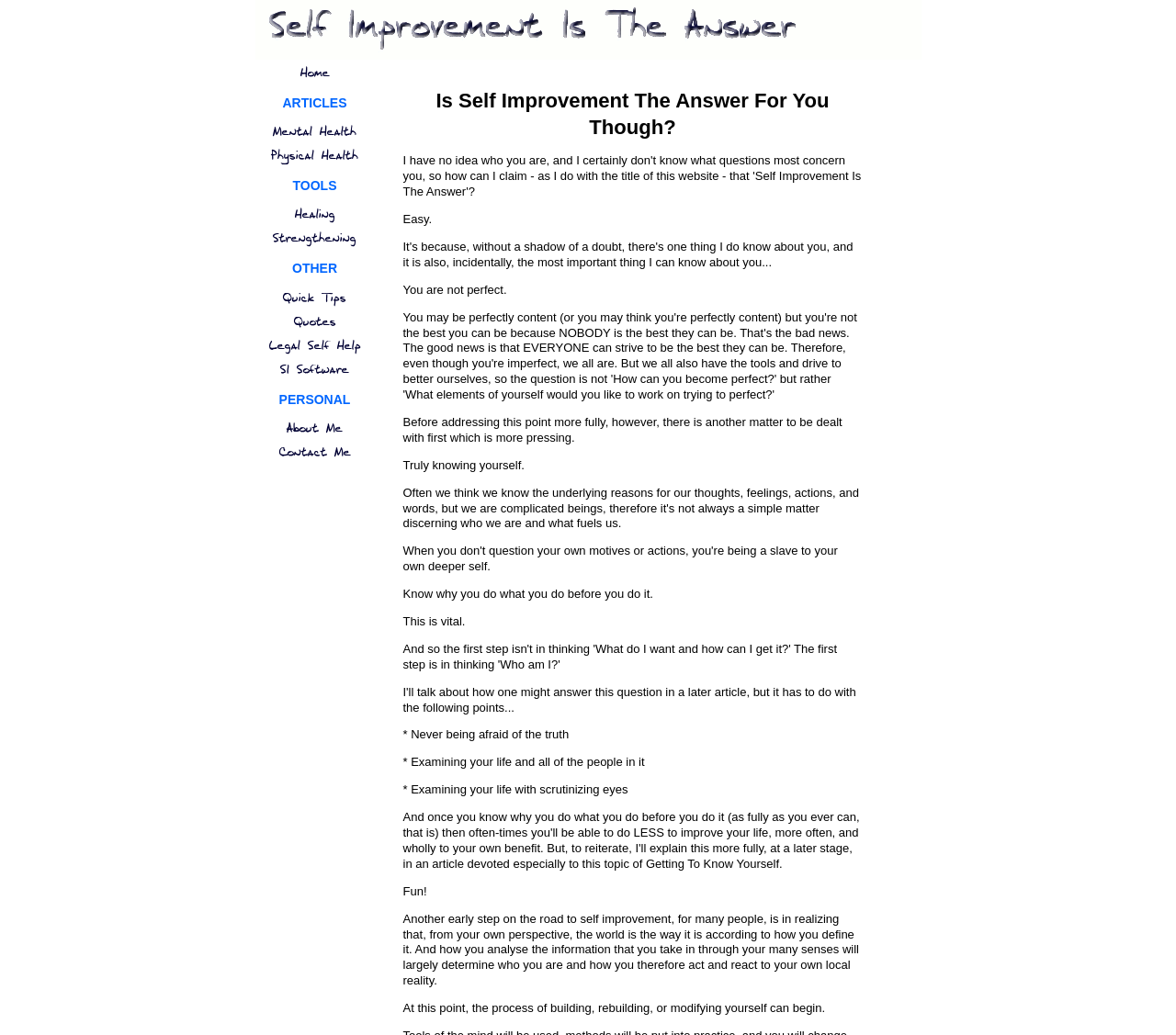Respond concisely with one word or phrase to the following query:
What is the title of the heading that comes after TOOLS?

OTHER